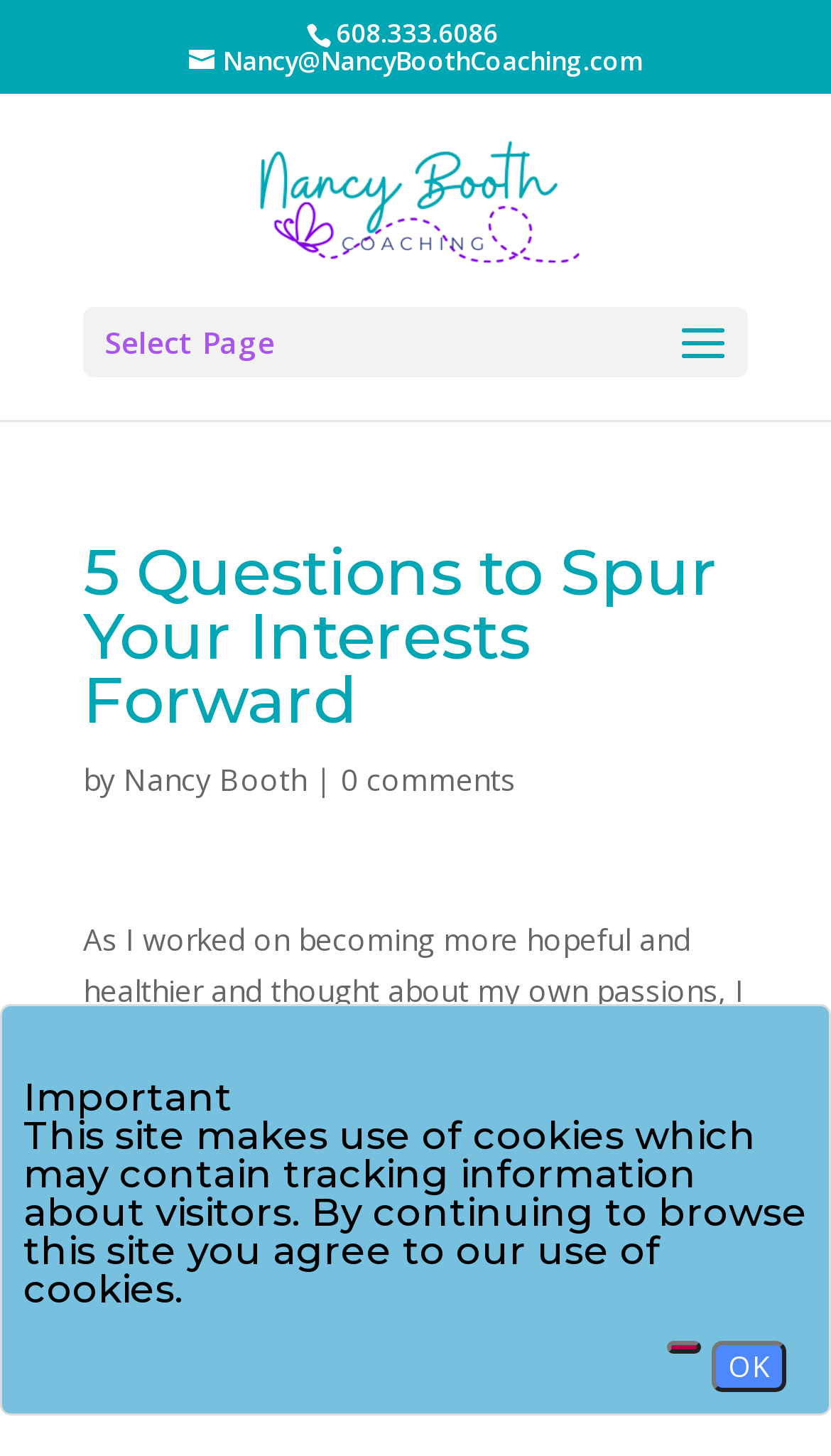Provide the bounding box coordinates for the UI element described in this sentence: "name="dontacceptgdprcookie"". The coordinates should be four float values between 0 and 1, i.e., [left, top, right, bottom].

[0.803, 0.921, 0.844, 0.93]